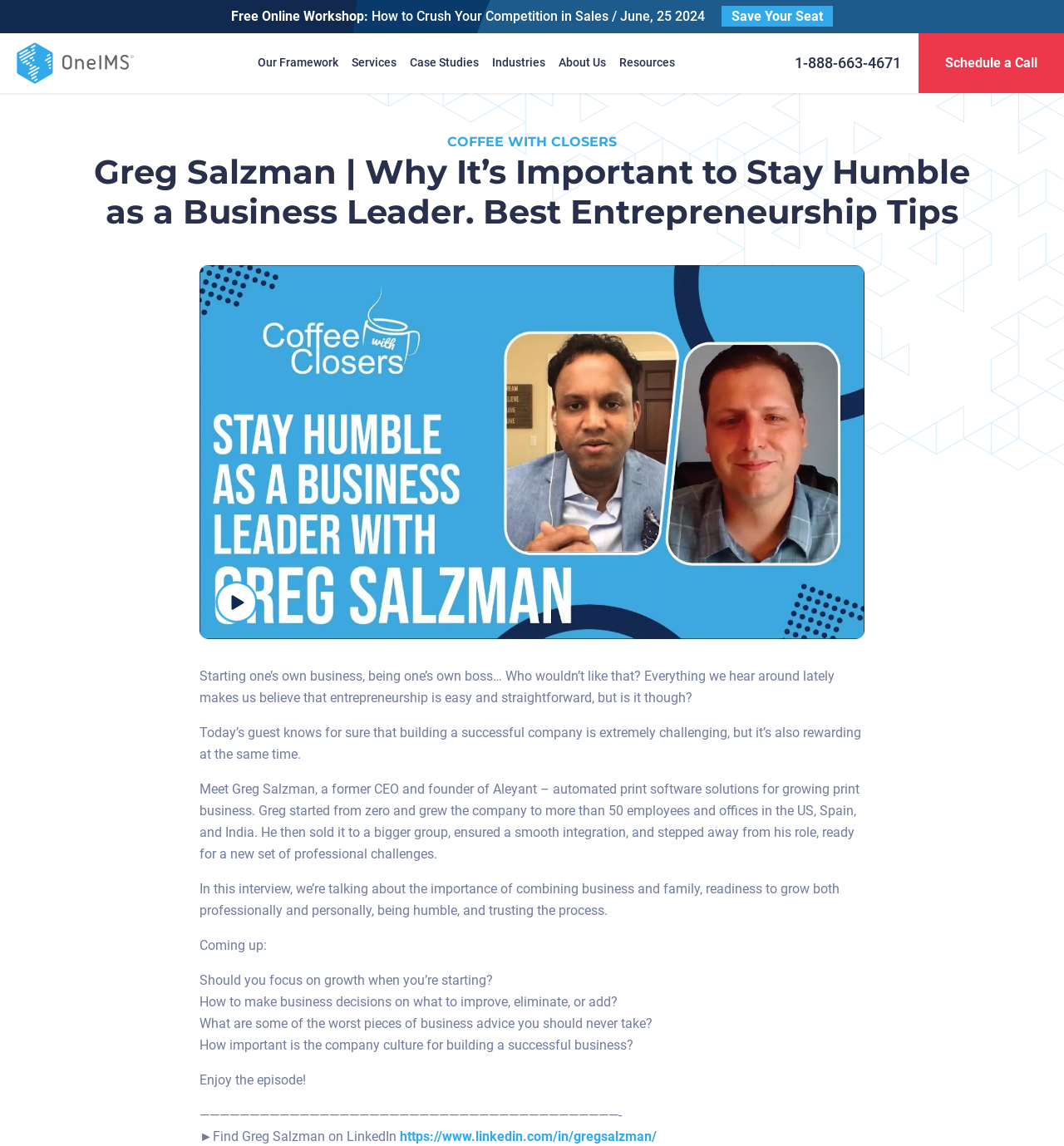Please provide the bounding box coordinates for the element that needs to be clicked to perform the following instruction: "Connect with Greg Salzman on LinkedIn". The coordinates should be given as four float numbers between 0 and 1, i.e., [left, top, right, bottom].

[0.376, 0.985, 0.617, 0.999]